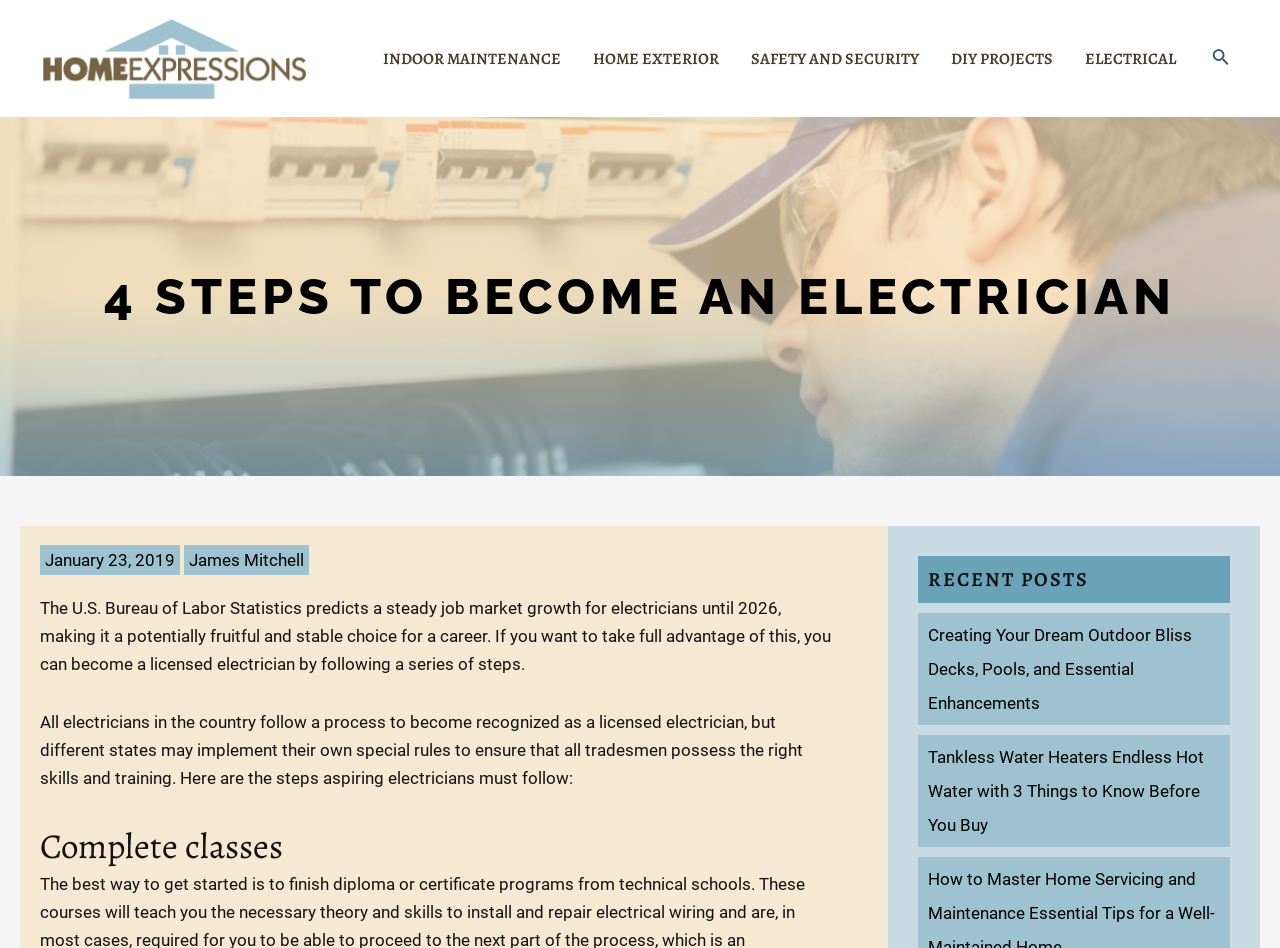Please mark the clickable region by giving the bounding box coordinates needed to complete this instruction: "Search for something".

[0.947, 0.049, 0.961, 0.075]